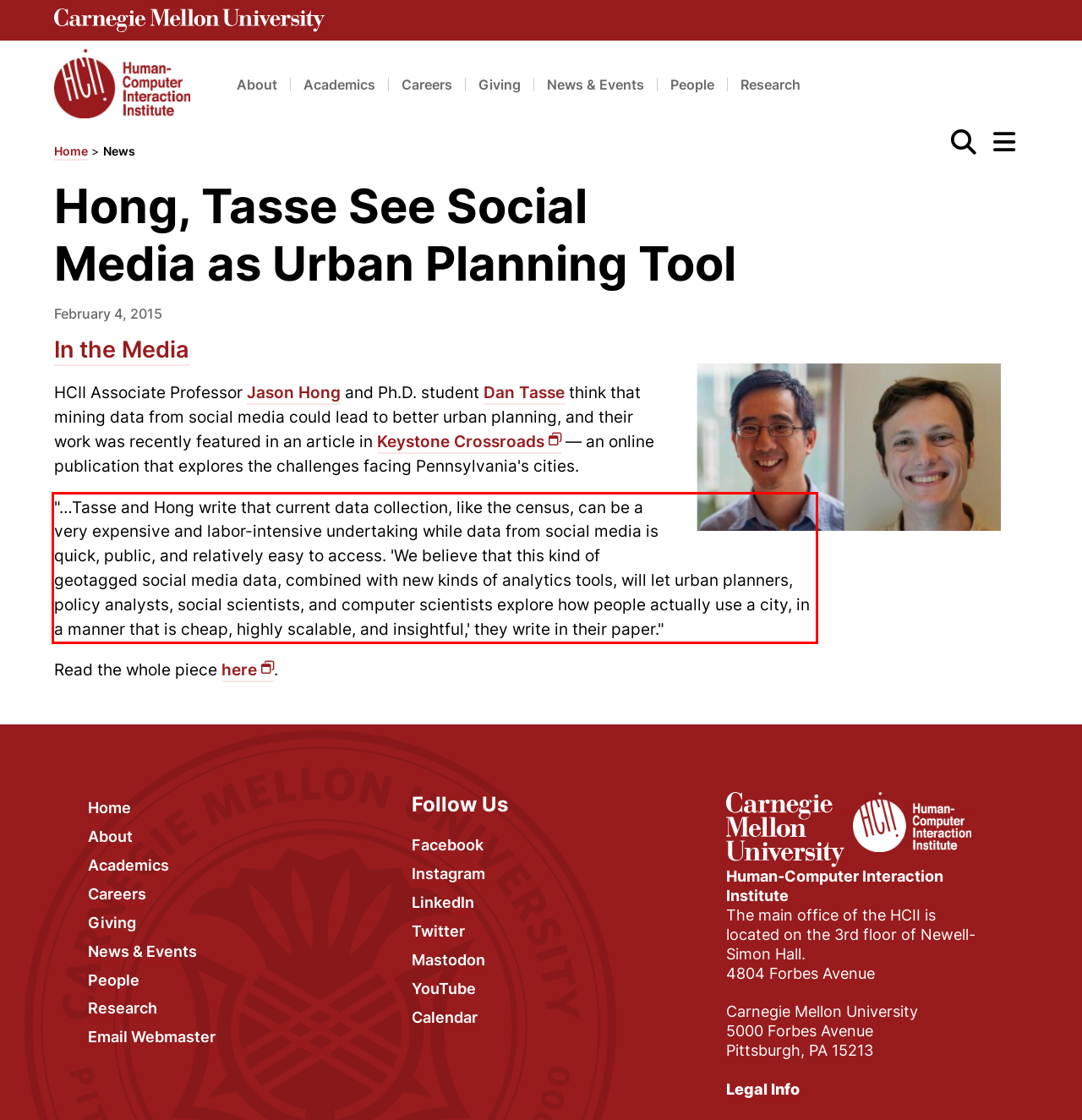Please extract the text content from the UI element enclosed by the red rectangle in the screenshot.

"…Tasse and Hong write that current data collection, like the census, can be a very expensive and labor-intensive undertaking while data from social media is quick, public, and relatively easy to access. 'We believe that this kind of geotagged social media data, combined with new kinds of analytics tools, will let urban planners, policy analysts, social scientists, and computer scientists explore how people actually use a city, in a manner that is cheap, highly scalable, and insightful,' they write in their paper."